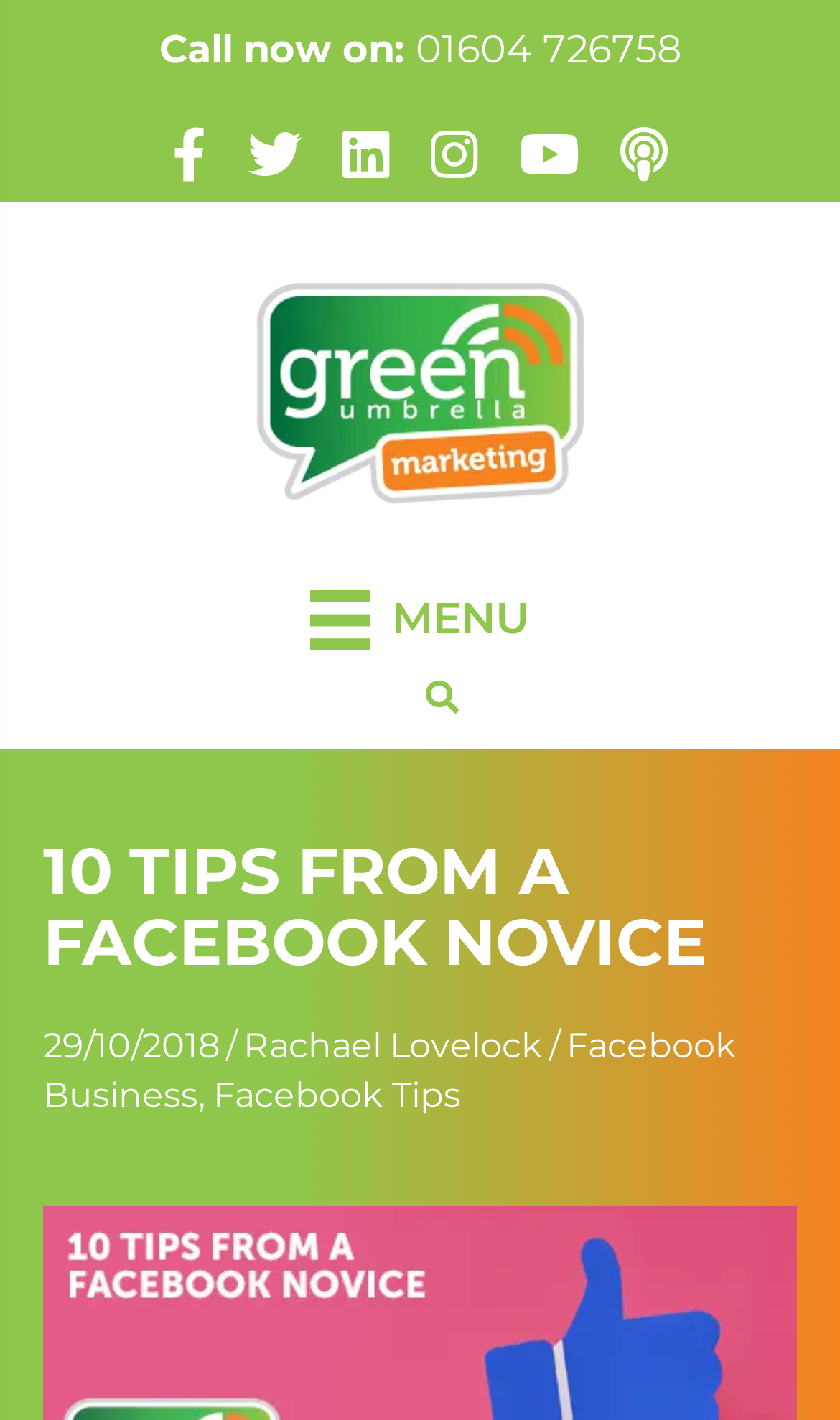Find the bounding box of the UI element described as follows: "title="GU_Marketing_Logo"".

[0.305, 0.26, 0.695, 0.289]